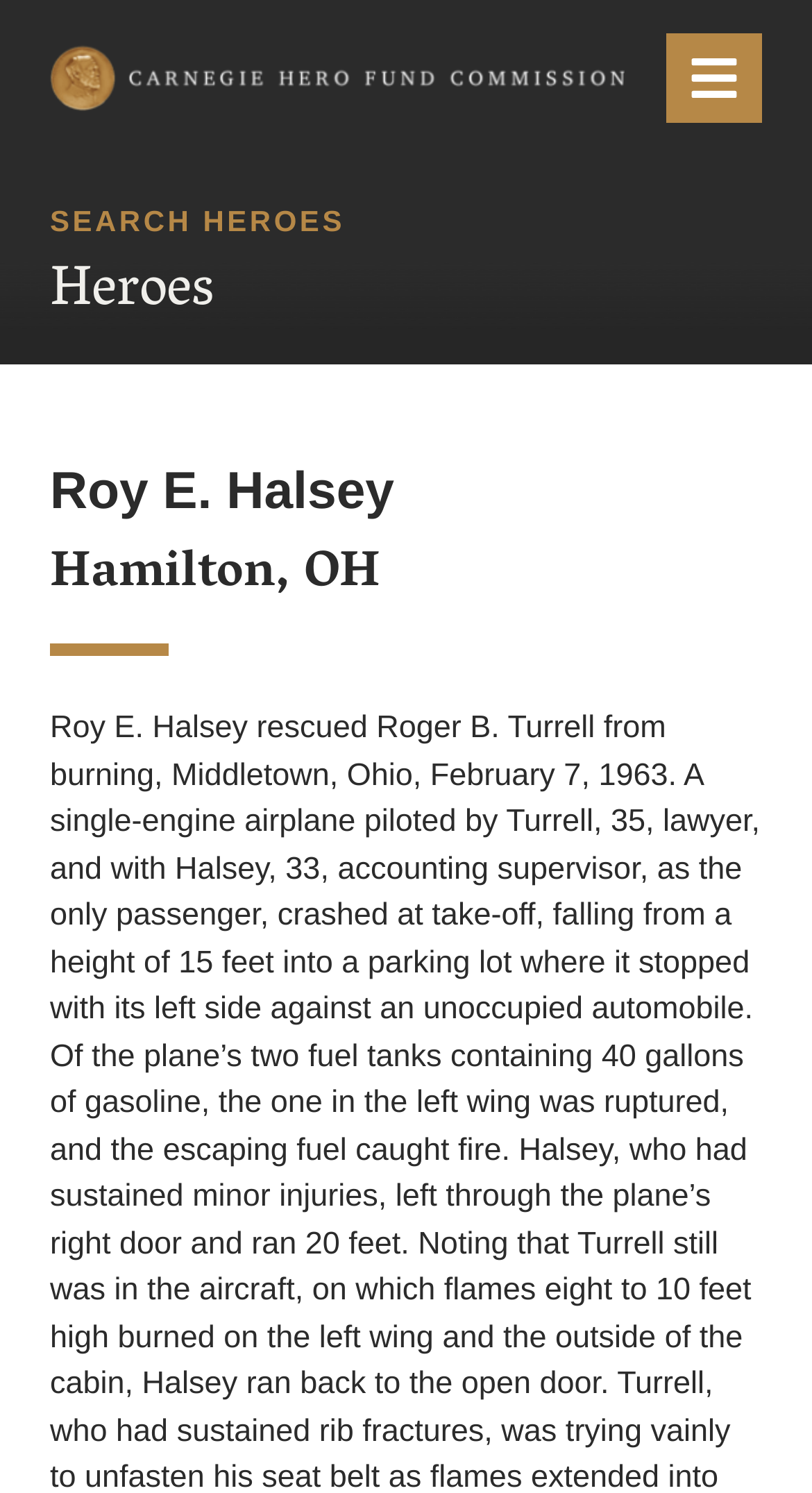What is the name of the hero? Observe the screenshot and provide a one-word or short phrase answer.

Roy E. Halsey